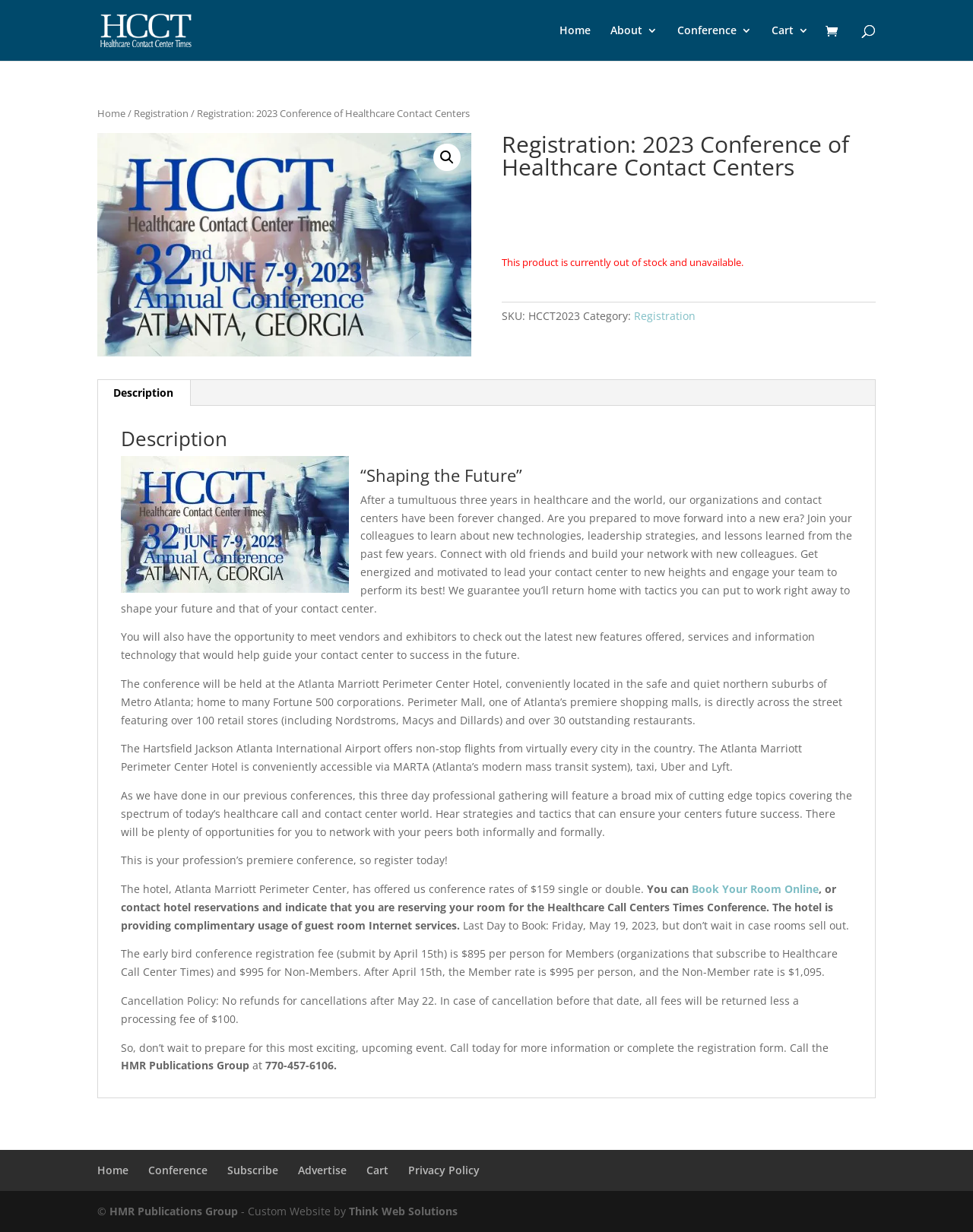Please find and provide the title of the webpage.

Registration: 2023 Conference of Healthcare Contact Centers